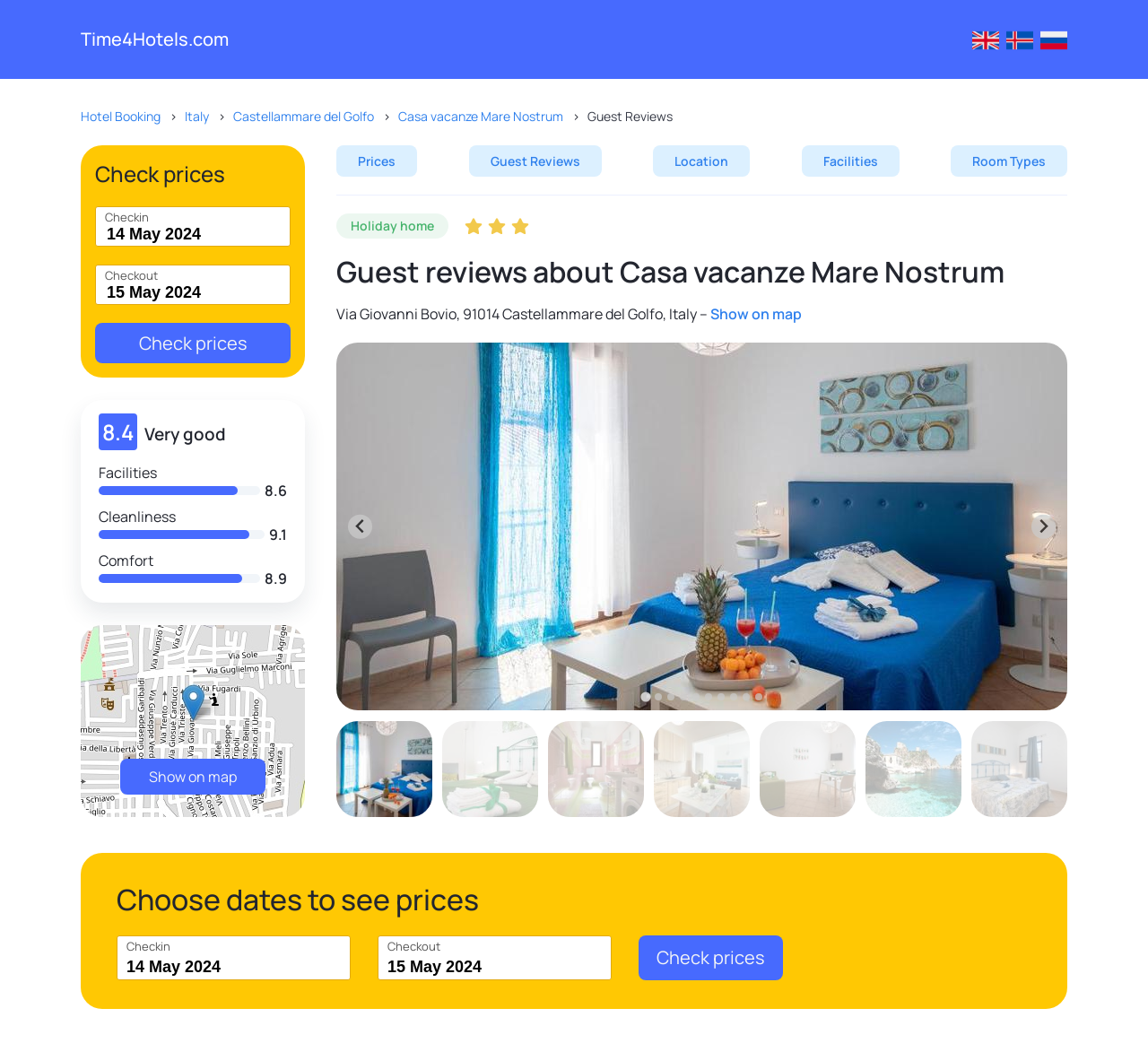Please mark the clickable region by giving the bounding box coordinates needed to complete this instruction: "Go to last slide".

[0.303, 0.489, 0.324, 0.512]